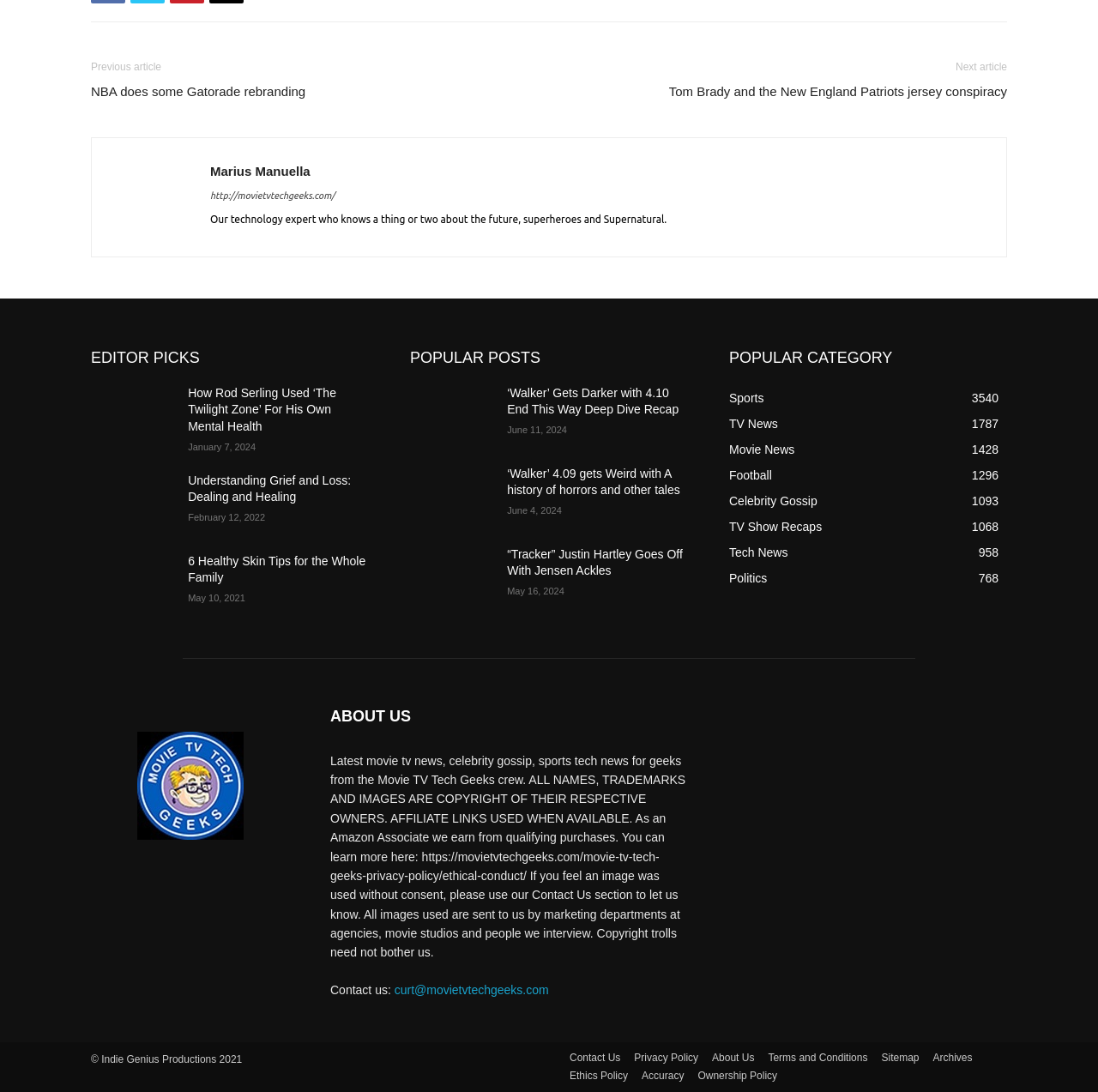Specify the bounding box coordinates of the area to click in order to follow the given instruction: "Read the 'EDITOR PICKS' section."

[0.083, 0.316, 0.336, 0.34]